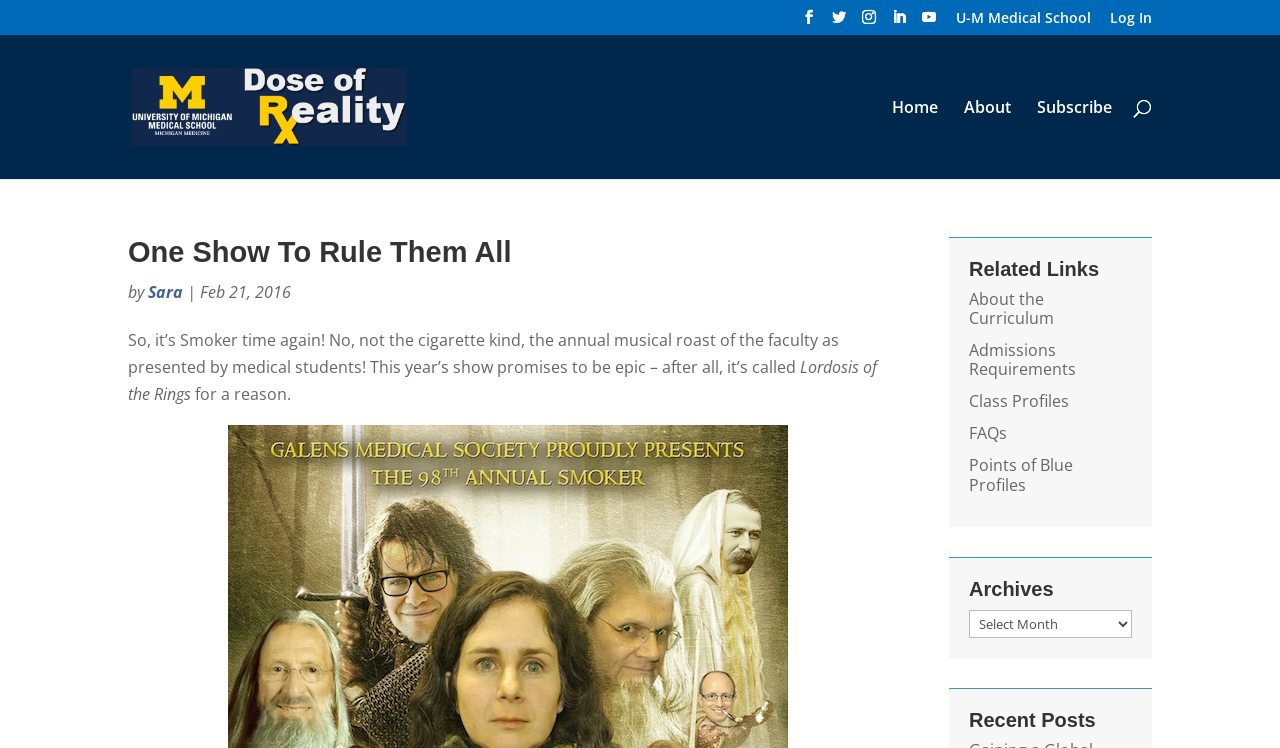Illustrate the webpage thoroughly, mentioning all important details.

The webpage is about Galens Smoker, a musical roast of the faculty presented by medical students, with a focus on the "Dose of Reality" show. At the top, there are several social media links, including Facebook, Twitter, and LinkedIn, aligned horizontally. Next to them is a link to "U-M Medical School" and a "Log In" button.

Below these links, there is a prominent header with the title "Dose of Reality" accompanied by an image. Underneath, there are three main navigation links: "Home", "About", and "Subscribe".

The main content of the page is an article titled "One Show To Rule Them All" by Sara, dated February 21, 2016. The article begins with a brief introduction to the Galens Smoker event and then describes the show, including its title, "Lordosis of the Rings".

On the right side of the page, there are several sections, including "Related Links" with five links to pages about the curriculum, admissions, class profiles, FAQs, and Points of Blue Profiles. Below this section, there are "Archives" and a combobox to select a specific archive. Finally, there is a "Recent Posts" section.

At the top of the page, there is a search bar that spans almost the entire width of the page, allowing users to search for specific content.